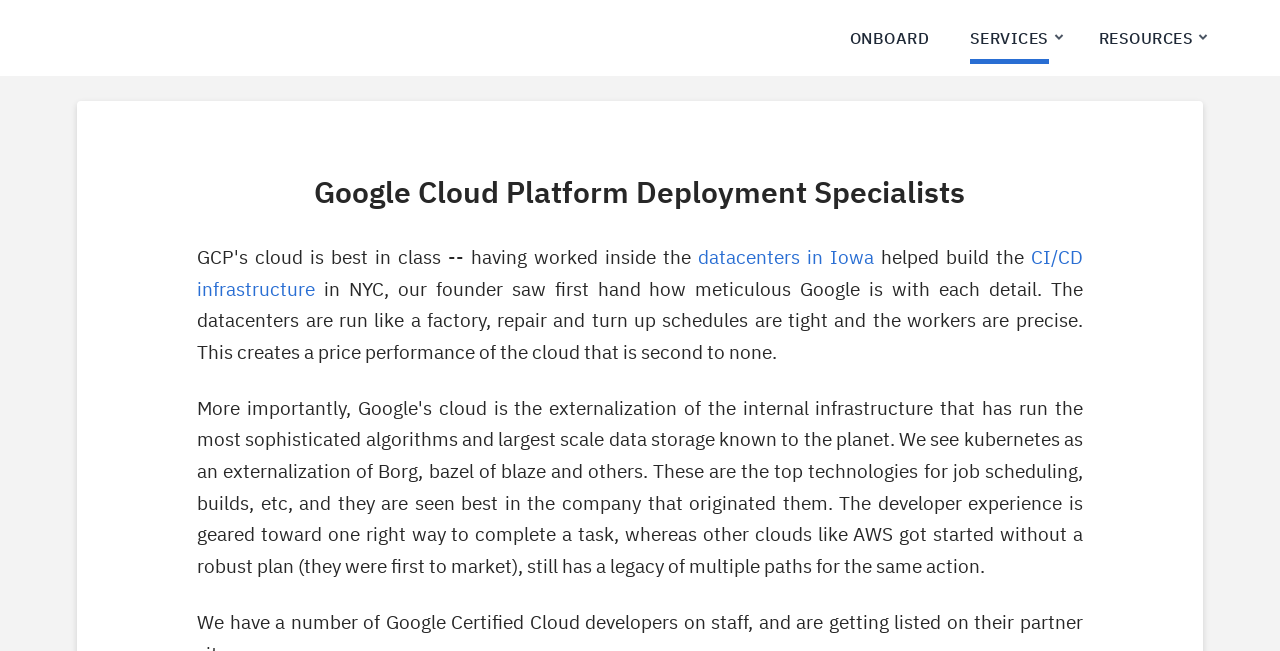Generate the main heading text from the webpage.

Google Cloud Platform Deployment Specialists